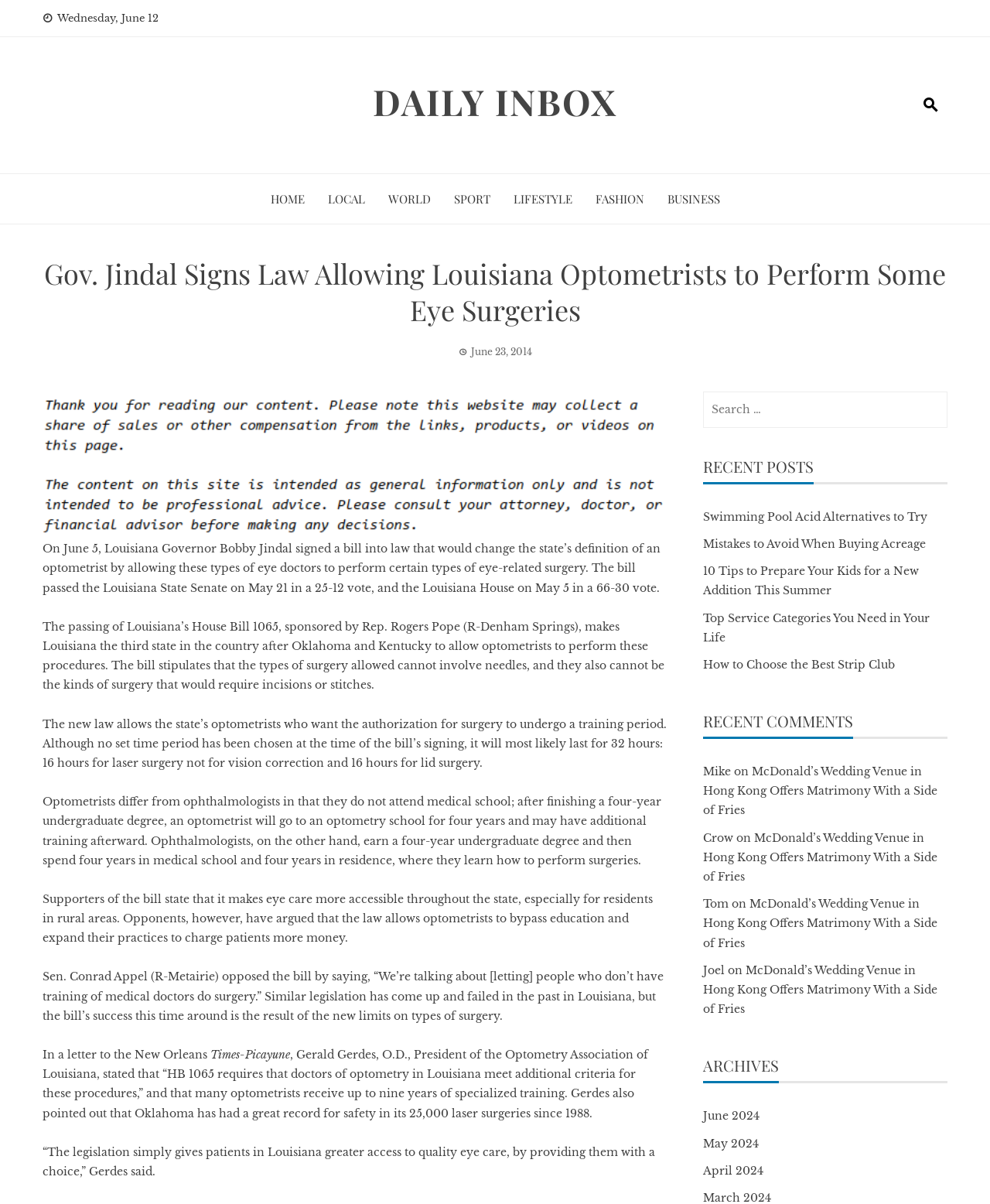How many years of specialized training do many optometrists receive?
Give a detailed and exhaustive answer to the question.

According to the article, Gerald Gerdes, O.D., President of the Optometry Association of Louisiana, pointed out that many optometrists receive up to nine years of specialized training.